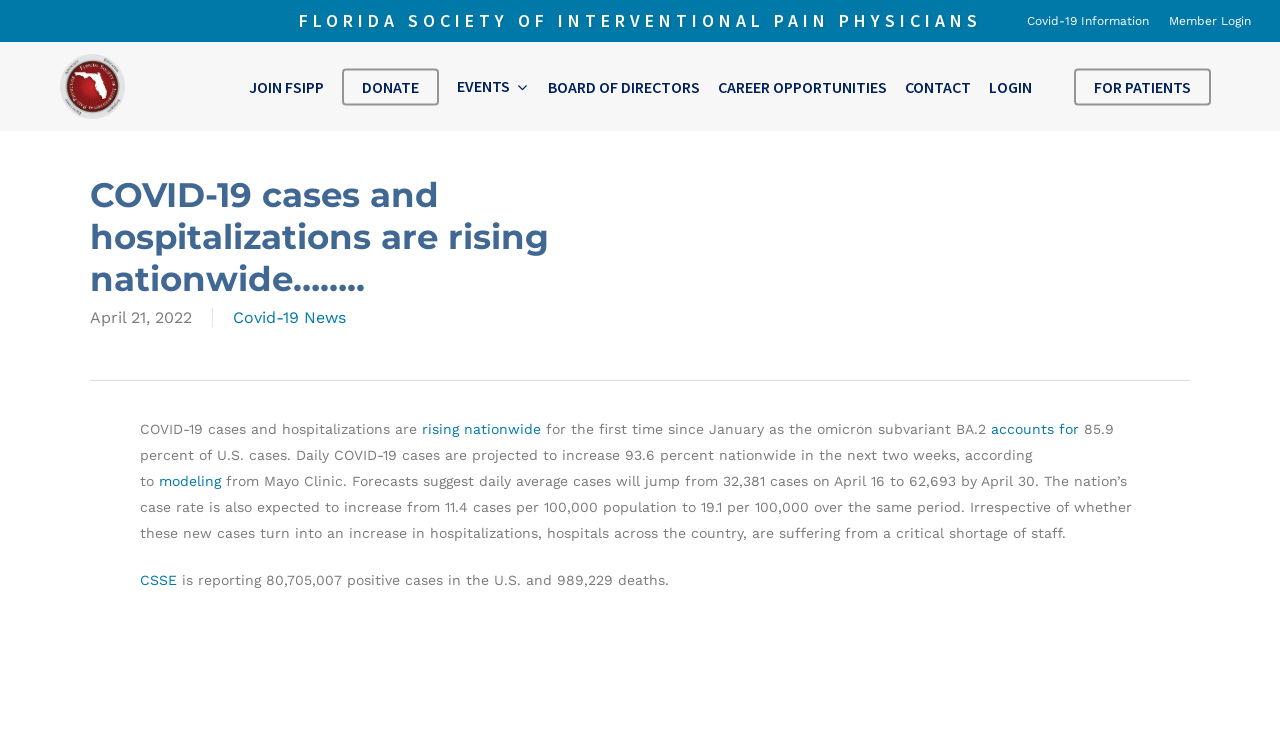Can you find the bounding box coordinates for the element to click on to achieve the instruction: "Explore modeling from Mayo Clinic"?

[0.124, 0.63, 0.173, 0.651]